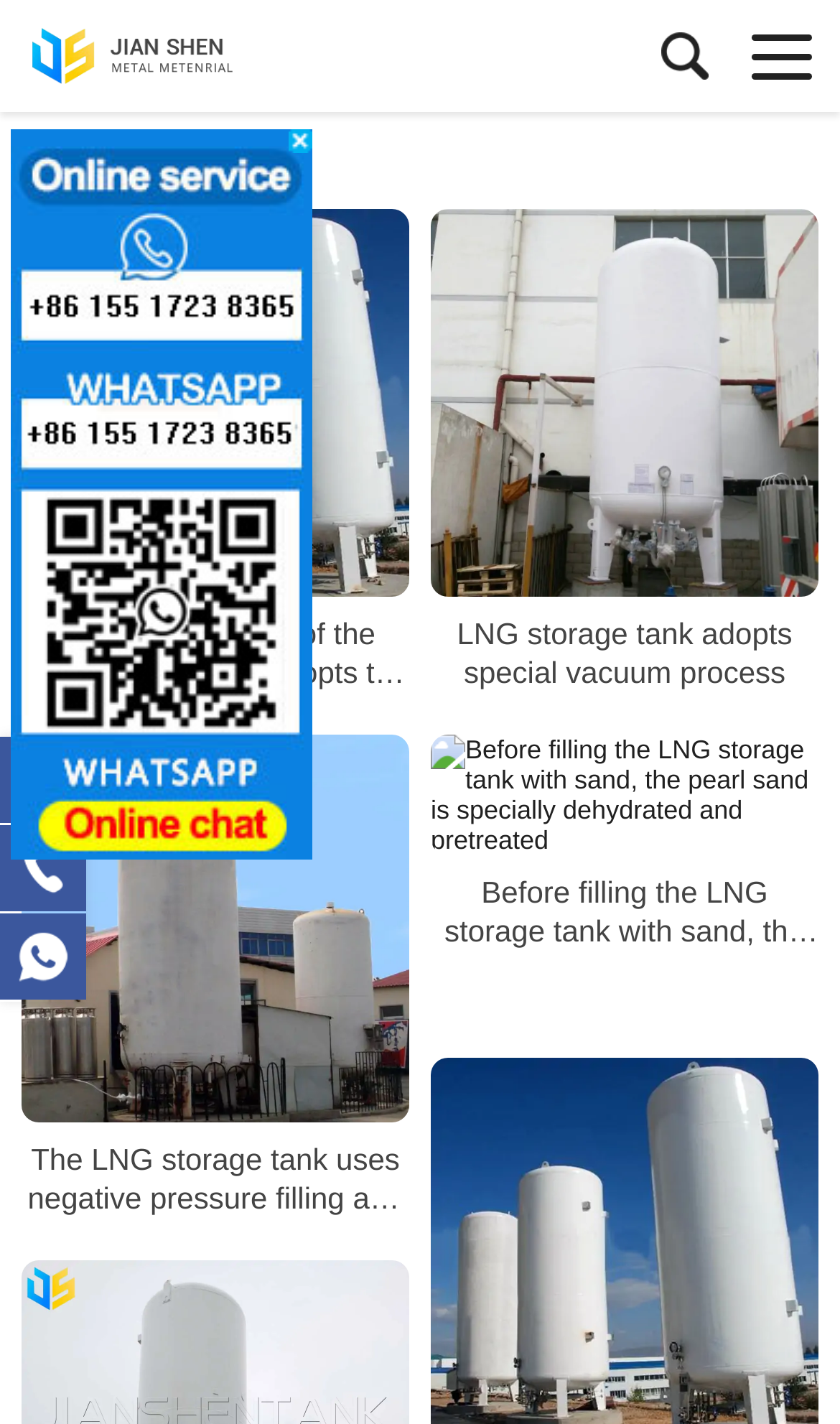Identify the bounding box coordinates of the part that should be clicked to carry out this instruction: "Explore the pretreatment of pearl sand".

[0.513, 0.516, 0.974, 0.601]